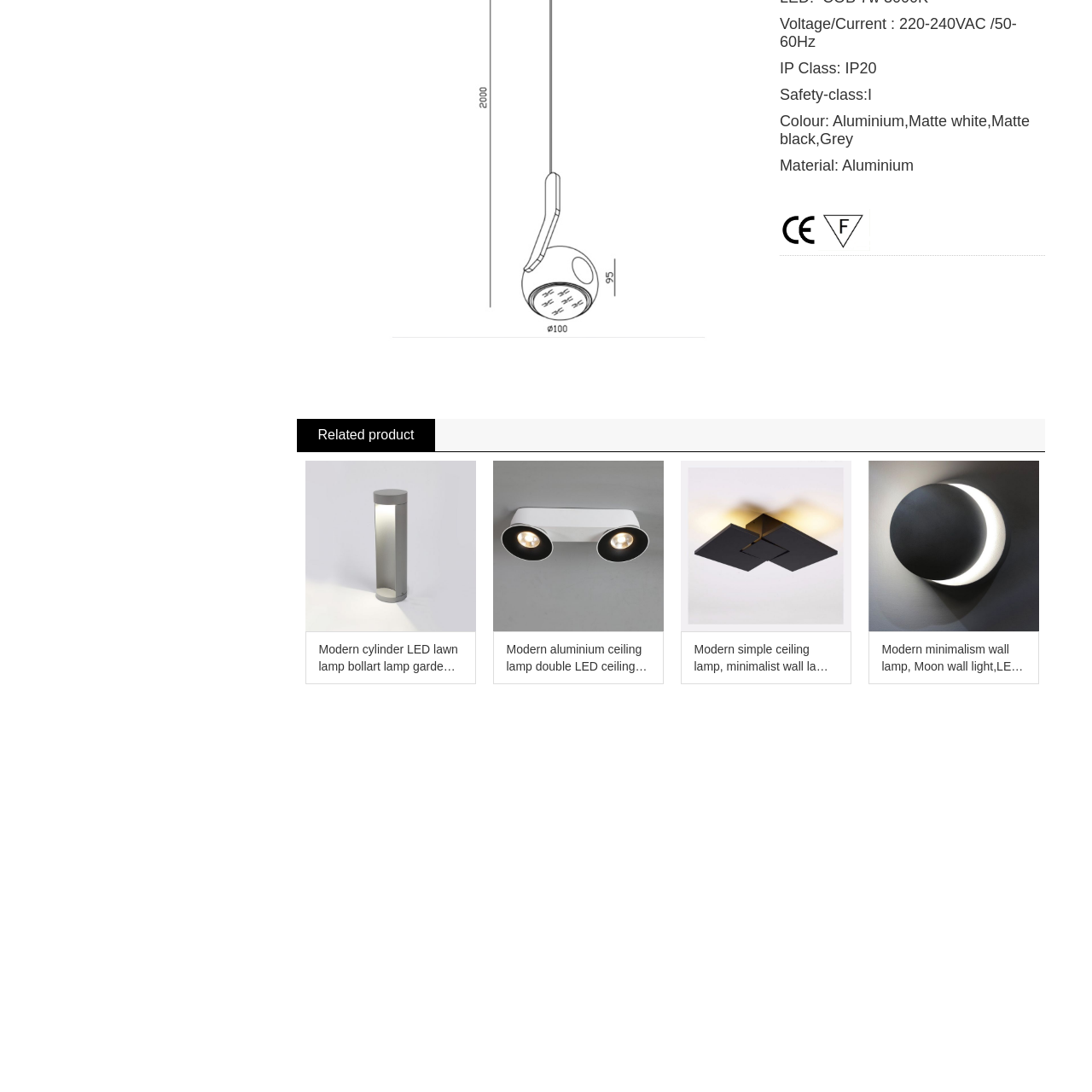Describe all the elements and activities occurring in the red-outlined area of the image extensively.

The image displays a modern LED table lamp featuring a sleek design characterized by solid aluminum construction. This lamp is notable for its single ball shape, complemented by a unique lath and convex lens. Additionally, it incorporates a manual scanning inductive switch, enhancing its functionality and ease of use. This lamp demonstrates a blend of aesthetics and practicality, making it an ideal choice for various settings, including living rooms, bedrooms, or corridors.